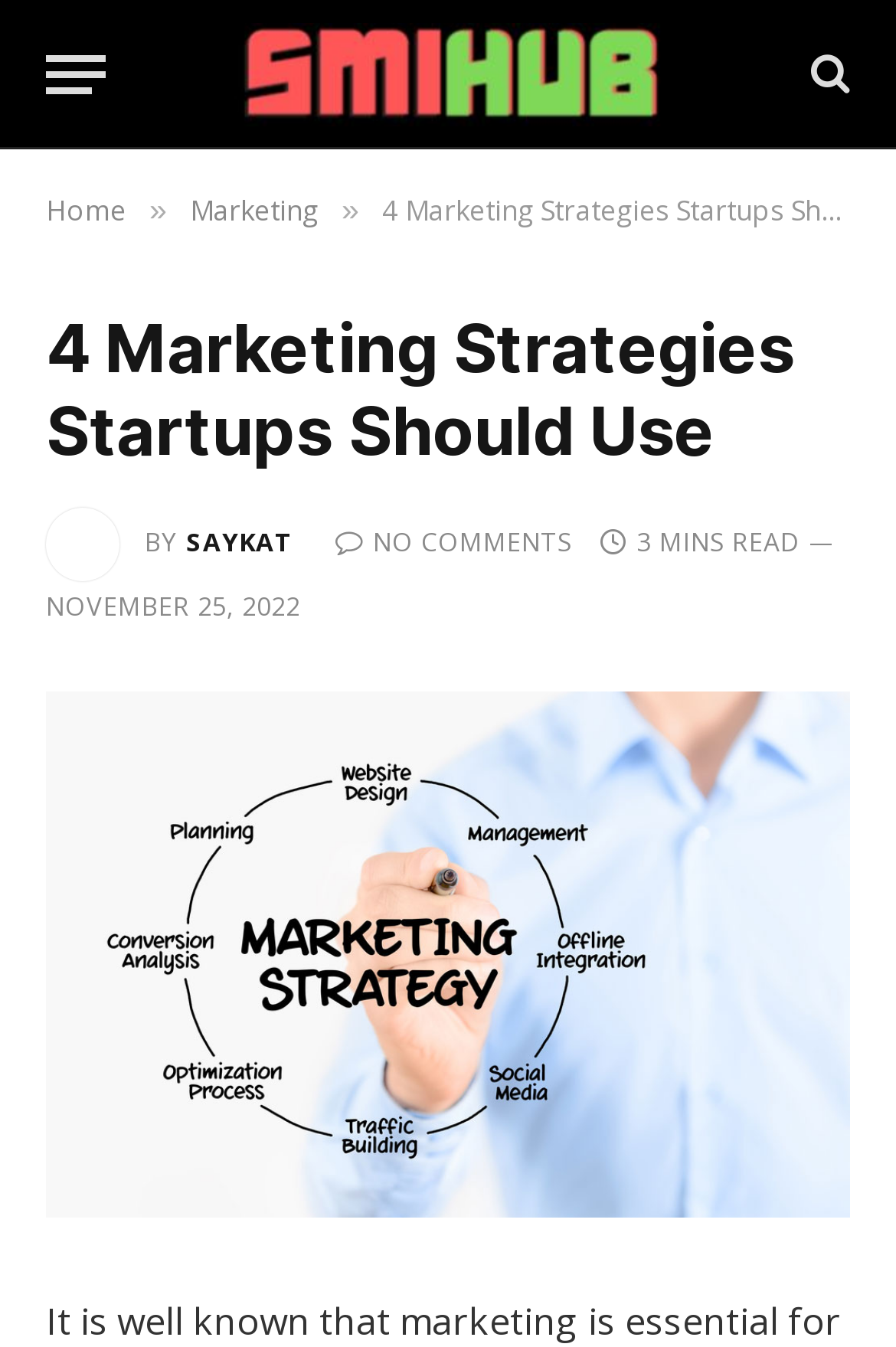How many minutes does it take to read the article?
Based on the screenshot, provide your answer in one word or phrase.

3 MINS